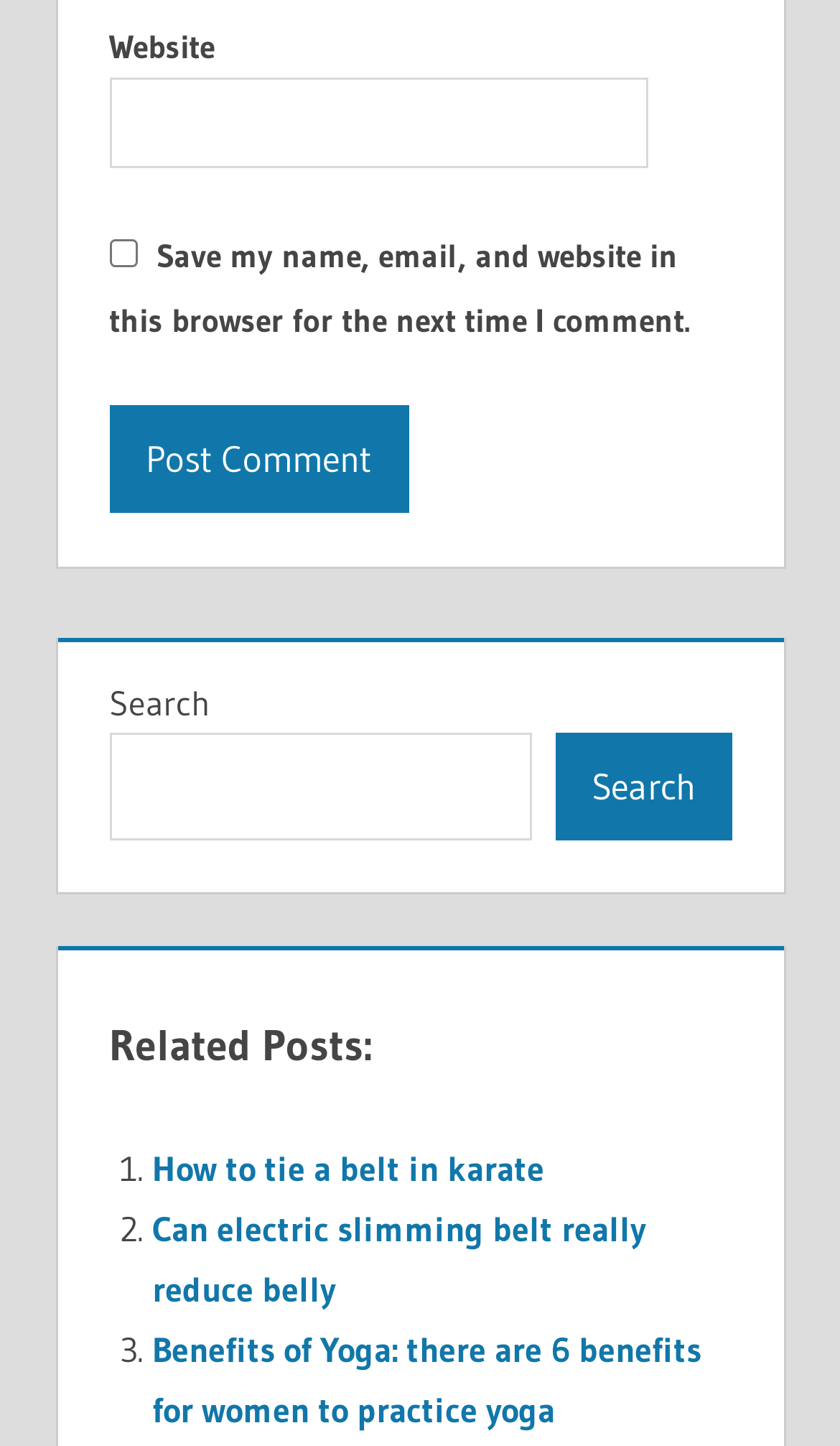Please answer the following question using a single word or phrase: How many related posts are listed?

3